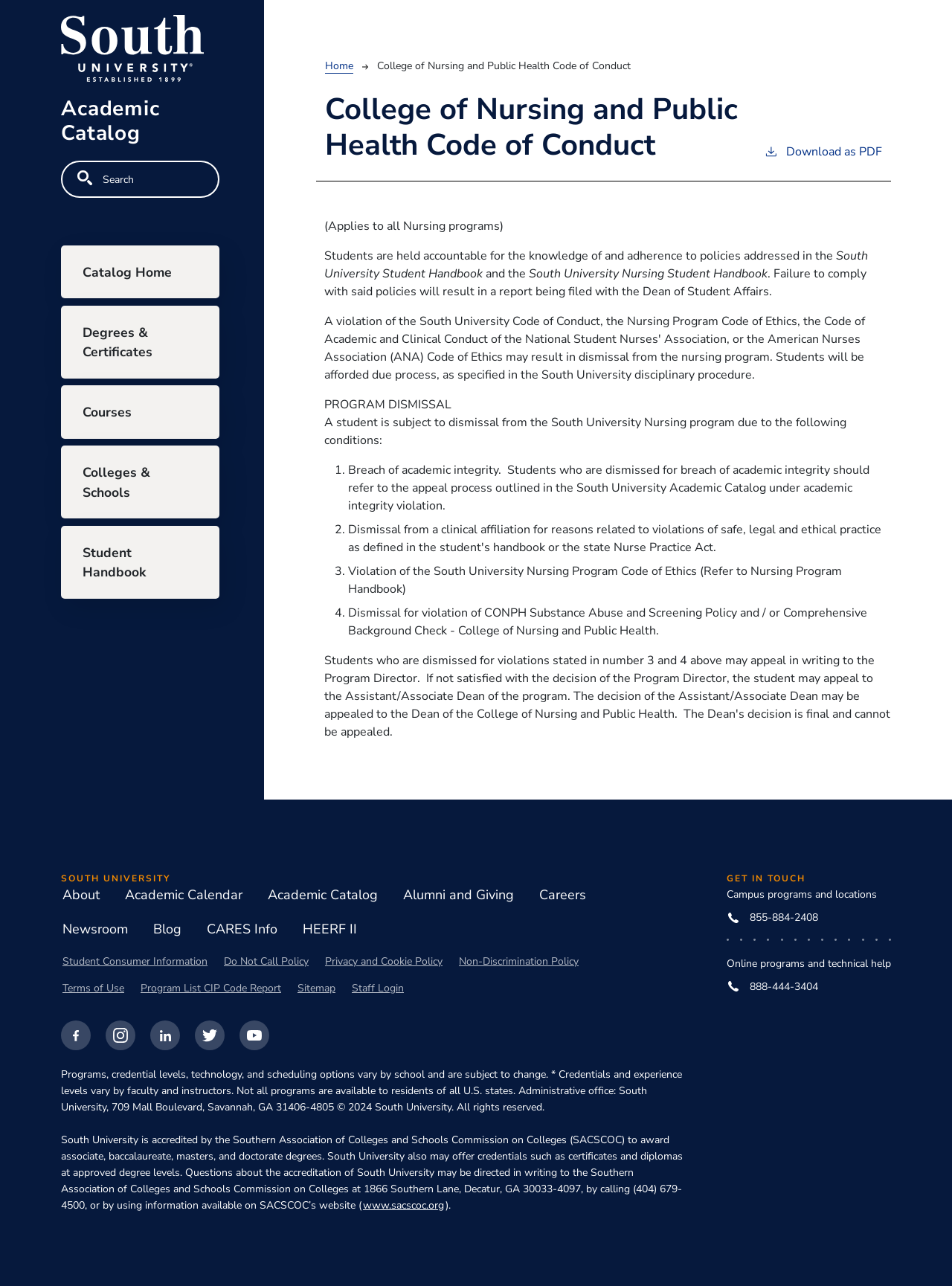Identify the bounding box coordinates of the region I need to click to complete this instruction: "Download as PDF".

[0.802, 0.111, 0.927, 0.141]